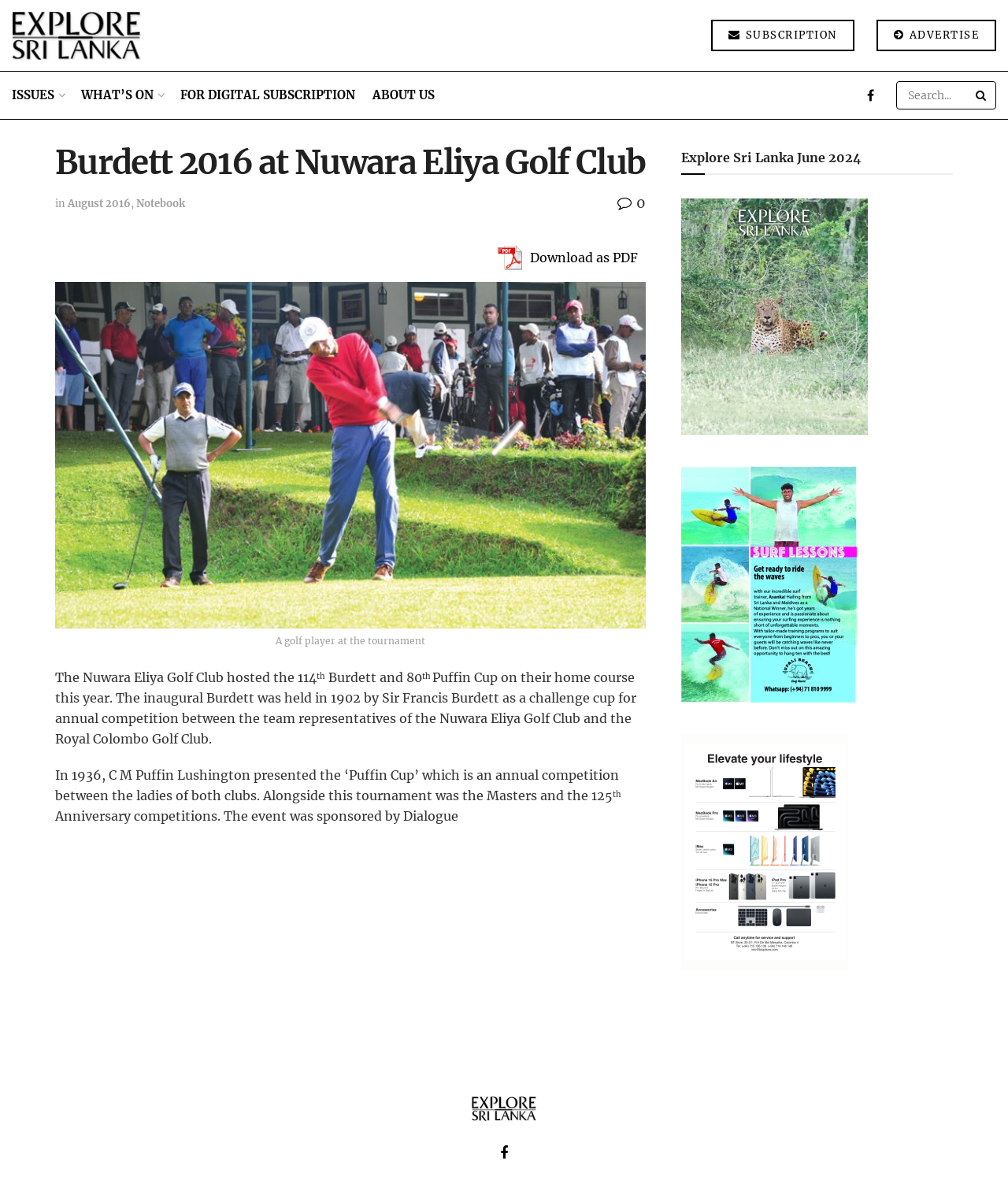Determine the coordinates of the bounding box for the clickable area needed to execute this instruction: "Go to ABOUT US page".

[0.37, 0.061, 0.431, 0.101]